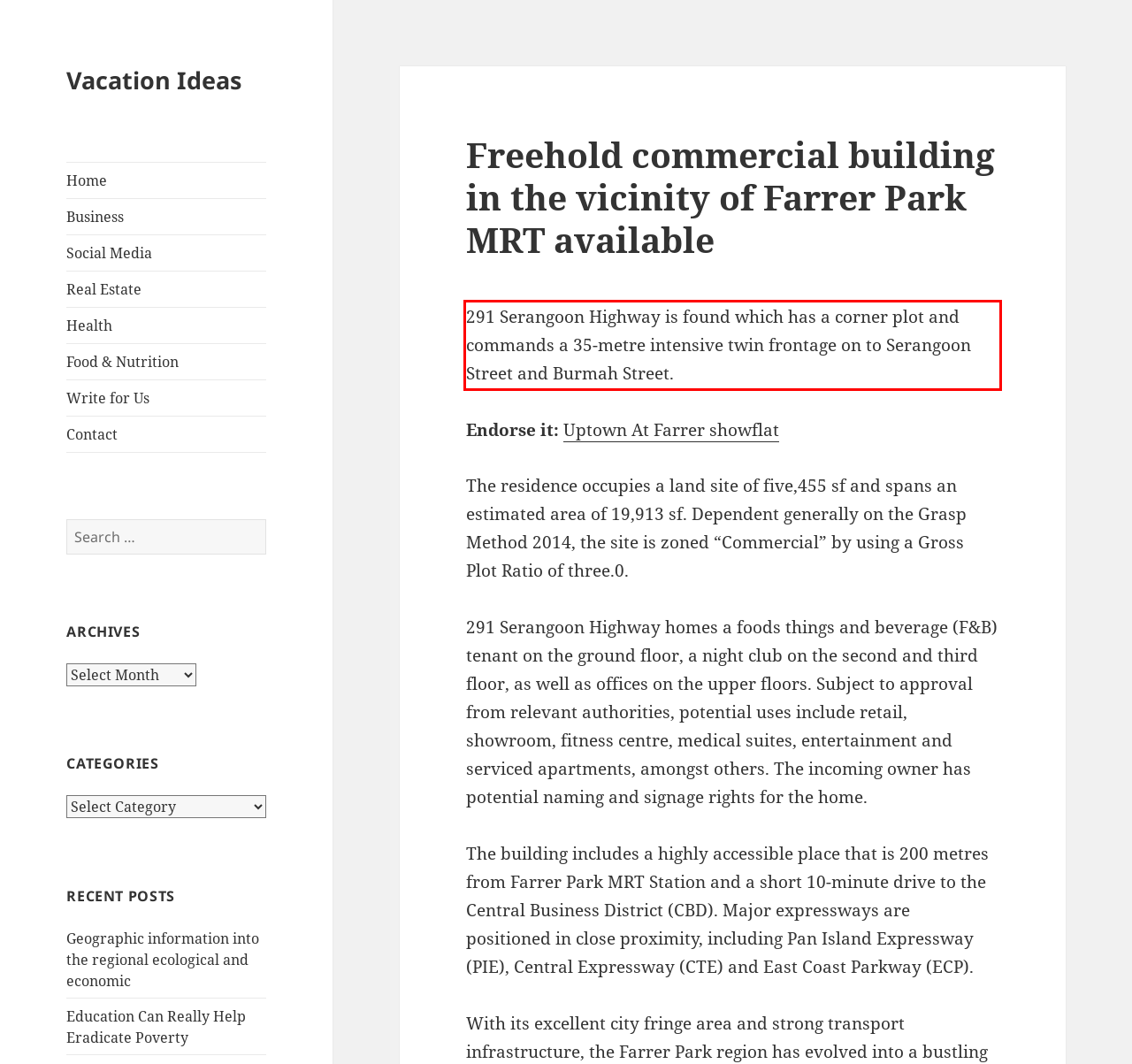Please identify and extract the text from the UI element that is surrounded by a red bounding box in the provided webpage screenshot.

291 Serangoon Highway is found which has a corner plot and commands a 35-metre intensive twin frontage on to Serangoon Street and Burmah Street.